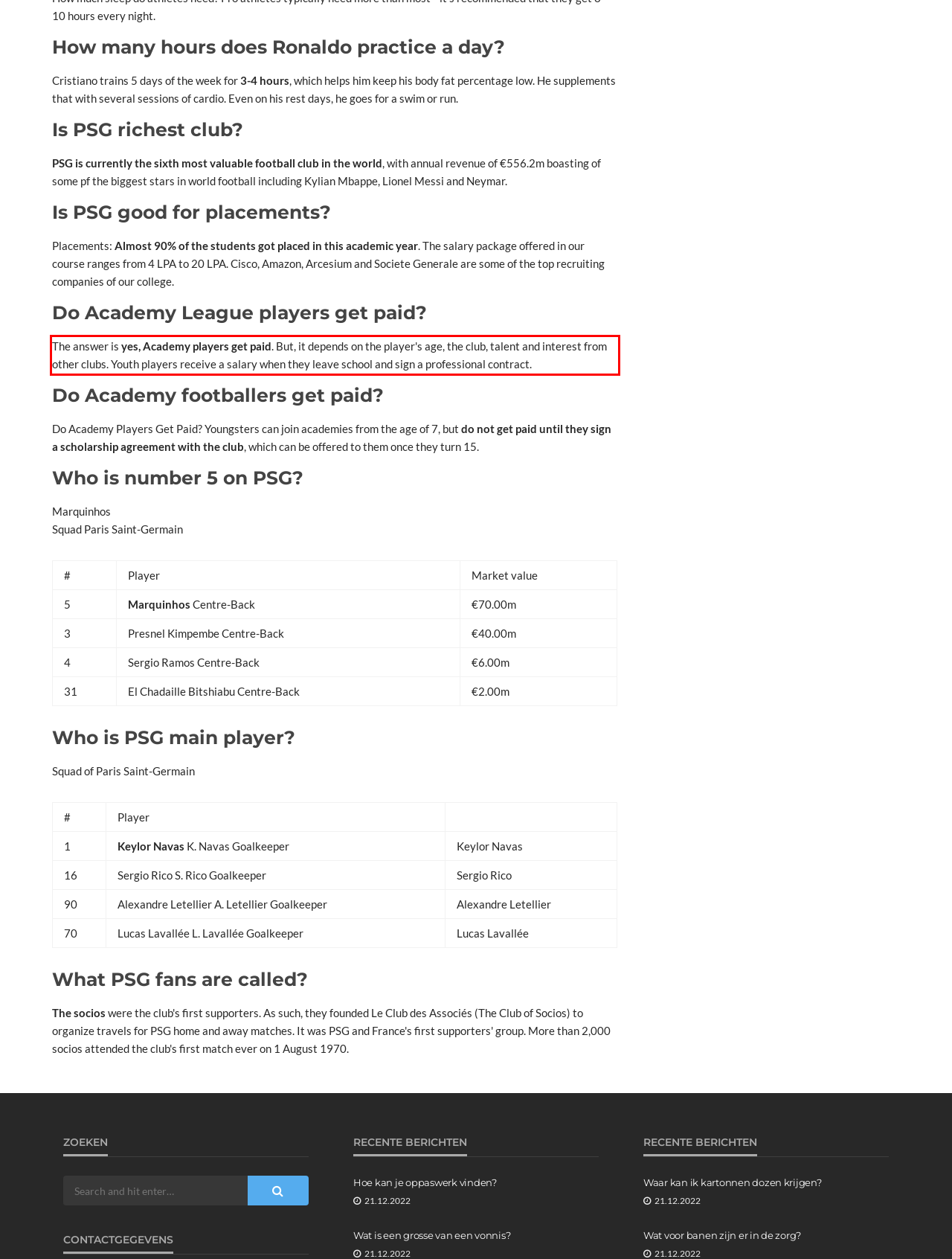The screenshot provided shows a webpage with a red bounding box. Apply OCR to the text within this red bounding box and provide the extracted content.

The answer is yes, Academy players get paid. But, it depends on the player's age, the club, talent and interest from other clubs. Youth players receive a salary when they leave school and sign a professional contract.